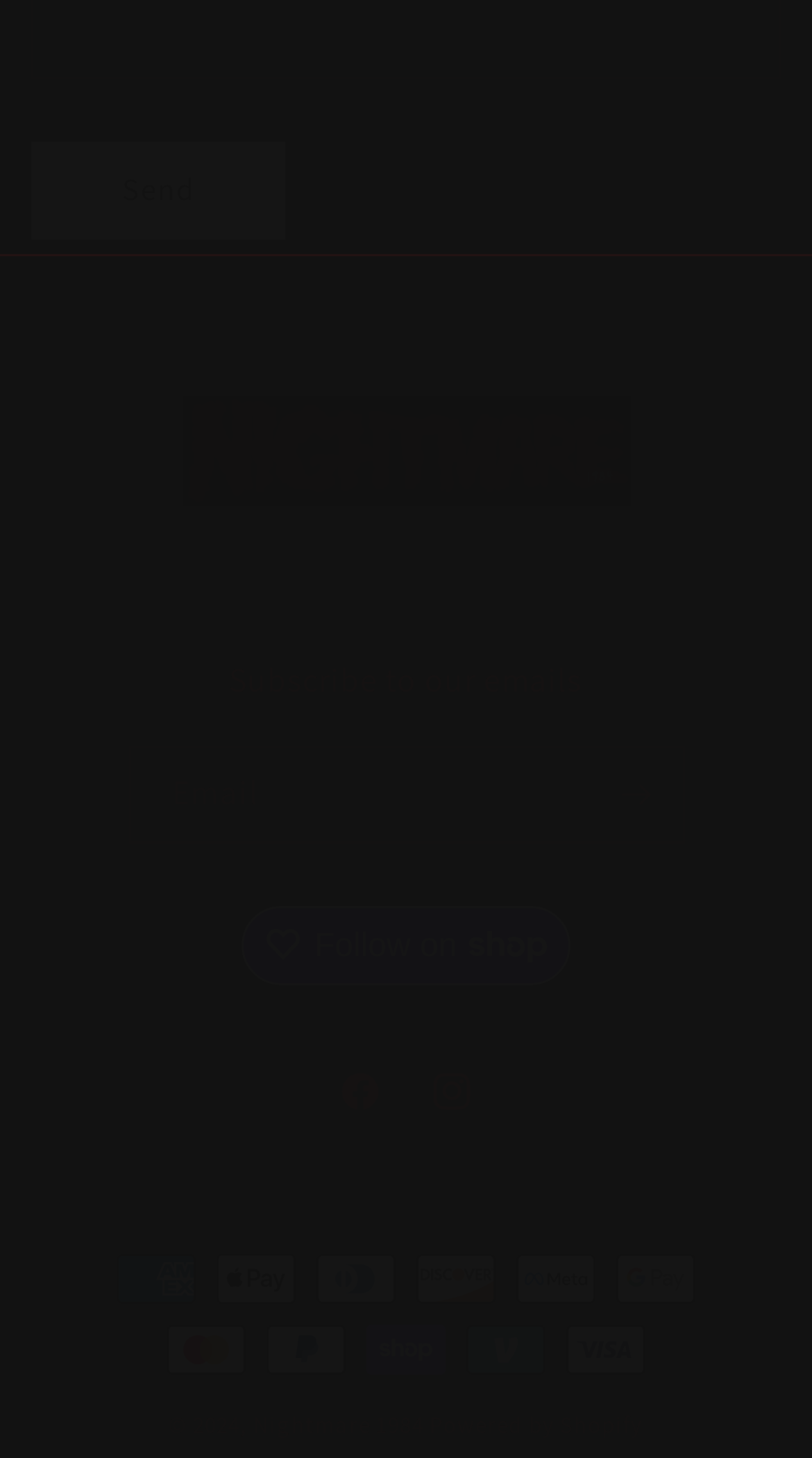What social media platforms can you follow?
Using the information presented in the image, please offer a detailed response to the question.

The webpage contains links to Facebook and Instagram, suggesting that users can follow the company's social media profiles on these platforms.